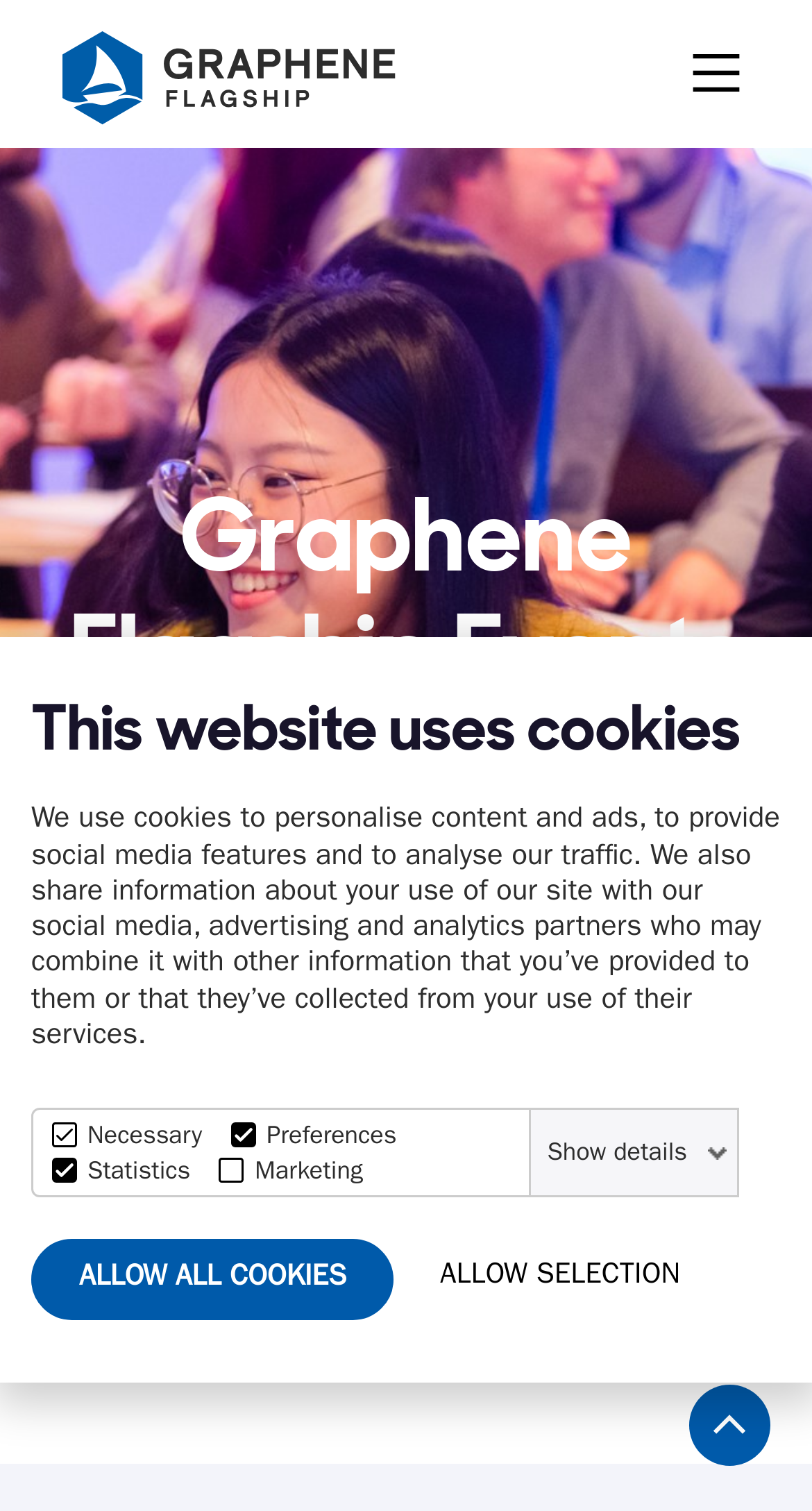Refer to the element description parent_node: This website uses cookies and identify the corresponding bounding box in the screenshot. Format the coordinates as (top-left x, top-left y, bottom-right x, bottom-right y) with values in the range of 0 to 1.

[0.848, 0.916, 0.949, 0.97]